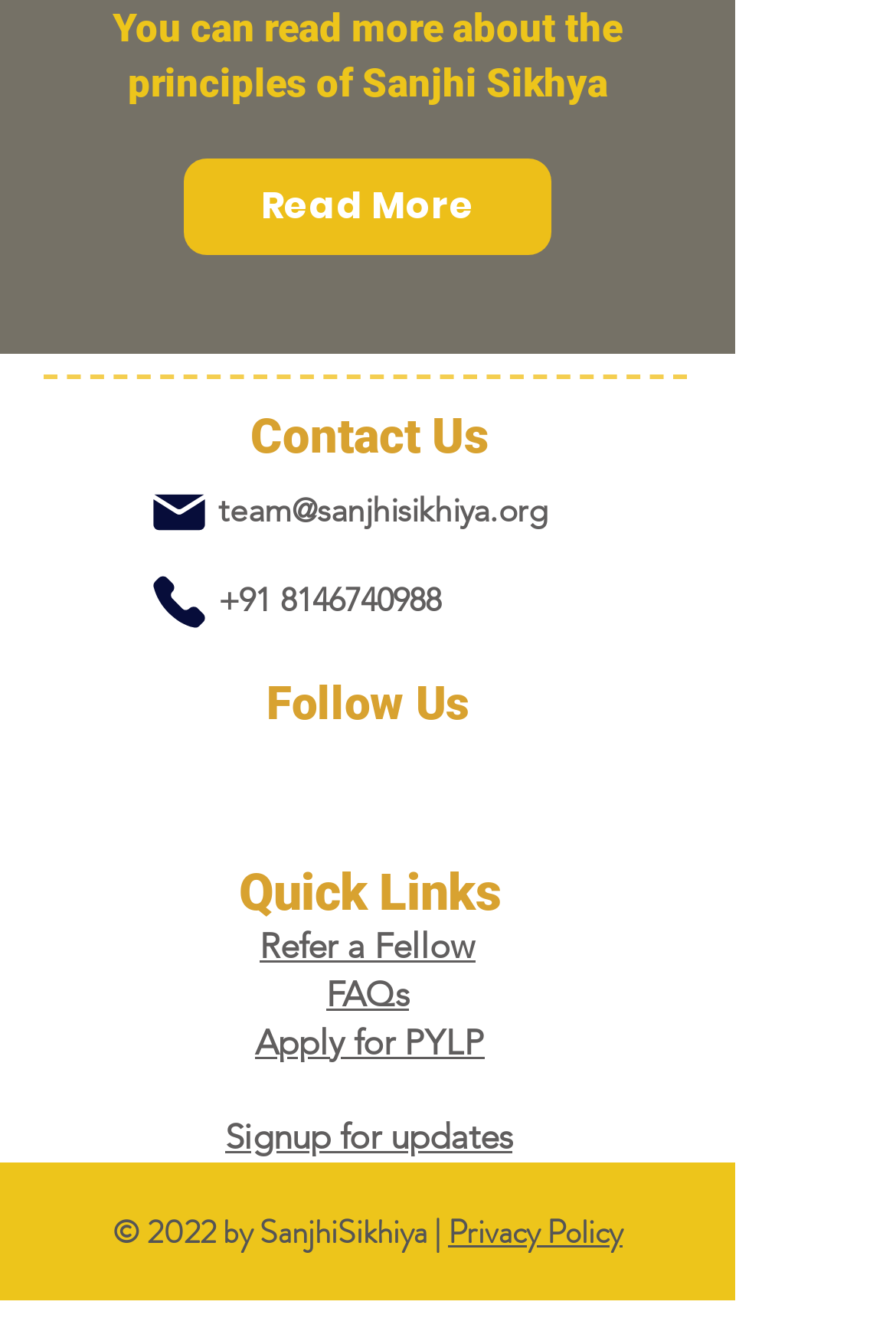Using the description: "+91 8146740988", identify the bounding box of the corresponding UI element in the screenshot.

[0.244, 0.431, 0.492, 0.461]